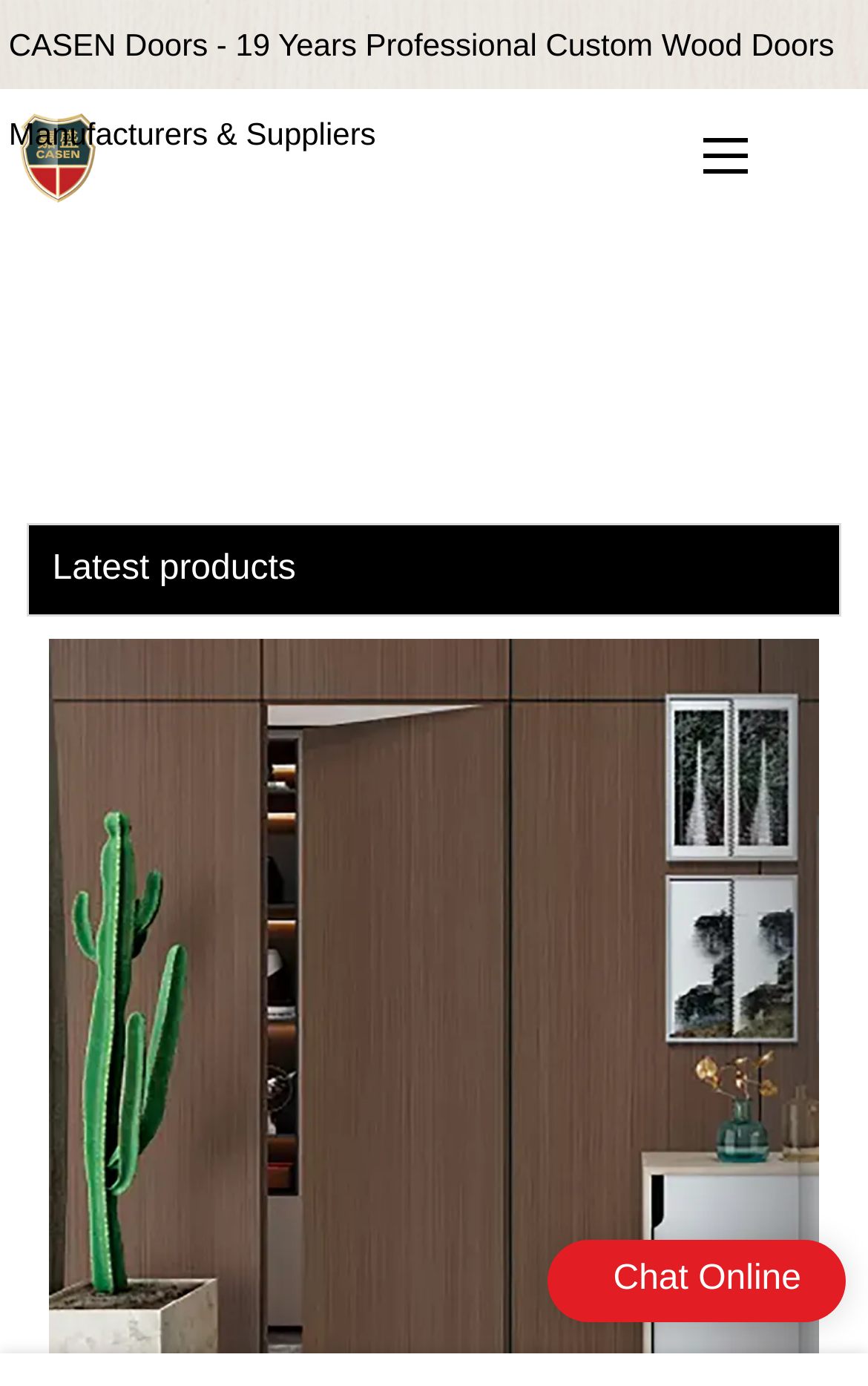What is the purpose of the button?
Please answer using one word or phrase, based on the screenshot.

Unknown